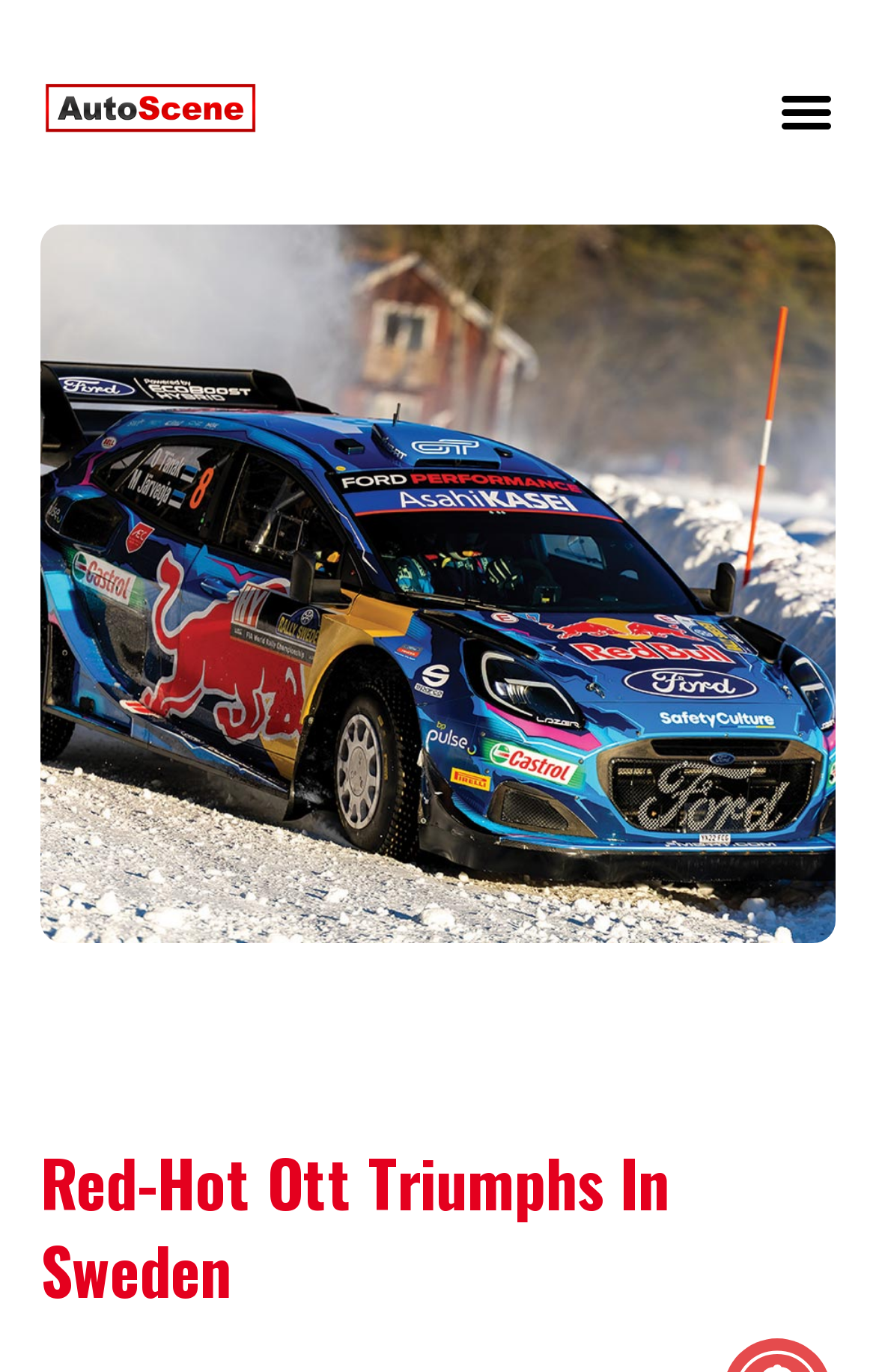Find the bounding box coordinates for the UI element whose description is: "Home". The coordinates should be four float numbers between 0 and 1, in the format [left, top, right, bottom].

None